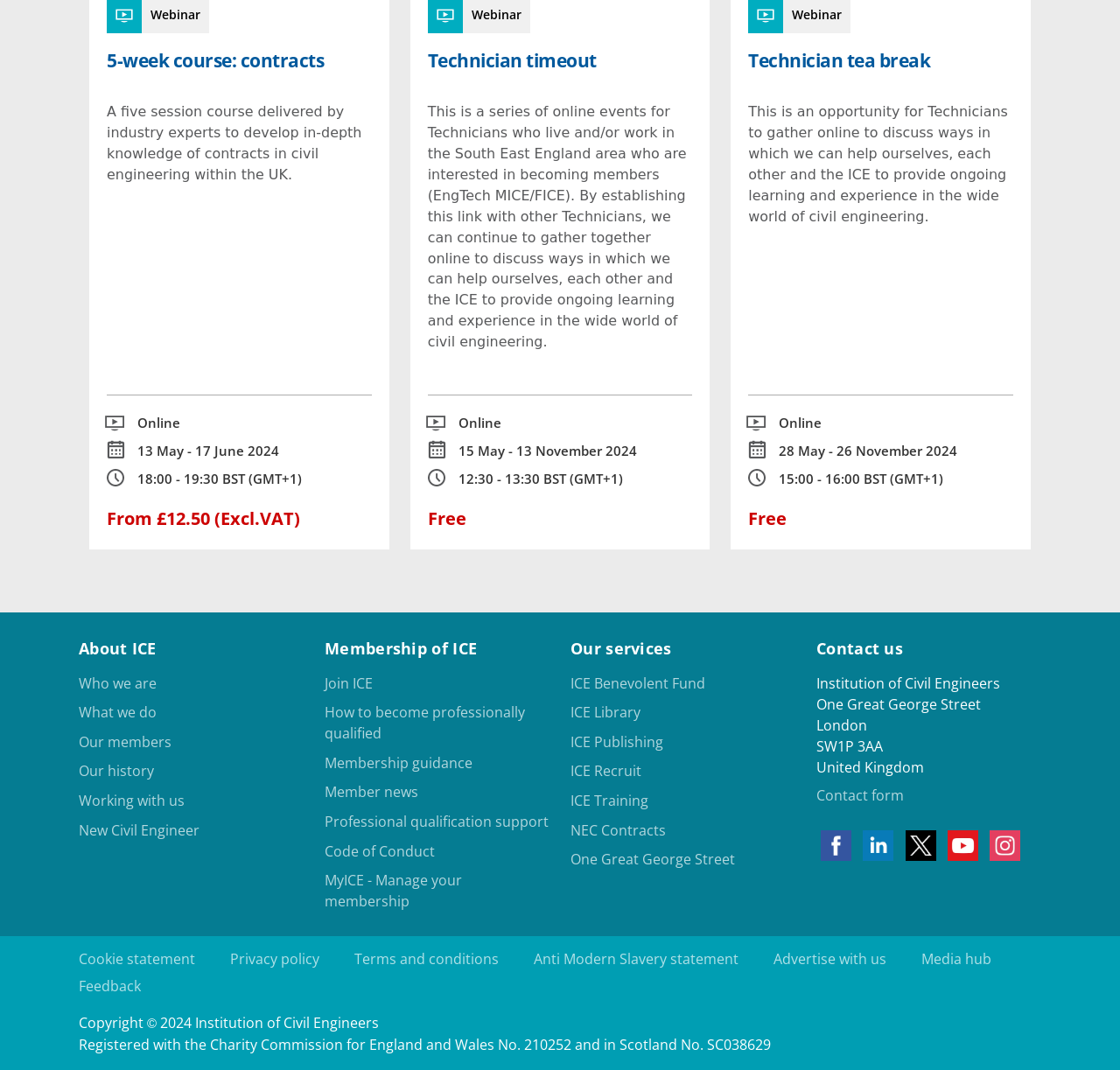What is the format of the 5-week course?
Look at the image and construct a detailed response to the question.

I found the answer by looking at the description list detail element with the text 'Format' and its corresponding term element with the text 'Online', which is part of the 5-week course description.